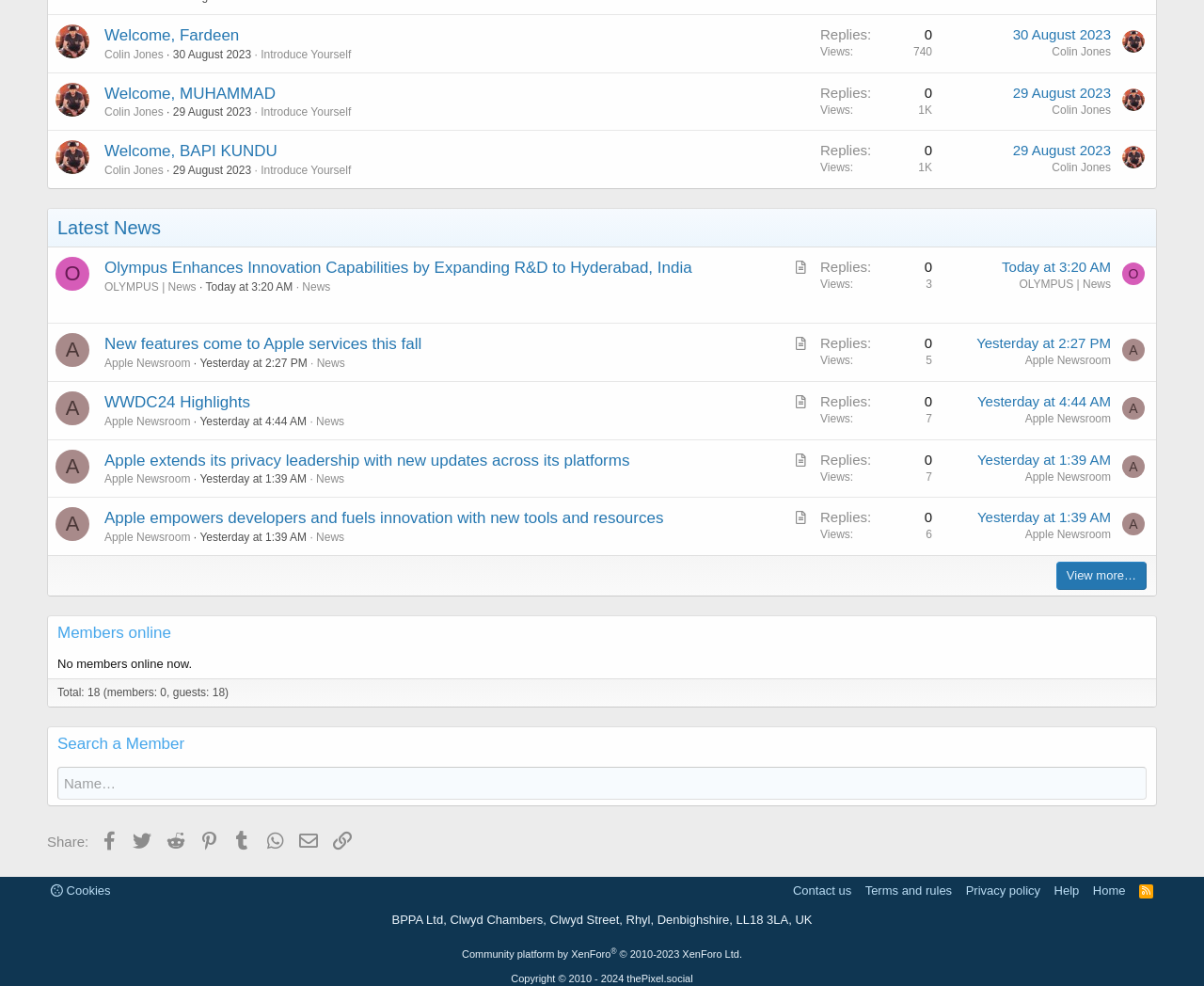What is the name of the news article?
Based on the image, give a concise answer in the form of a single word or short phrase.

Olympus Enhances Innovation Capabilities by Expanding R&D to Hyderabad, India